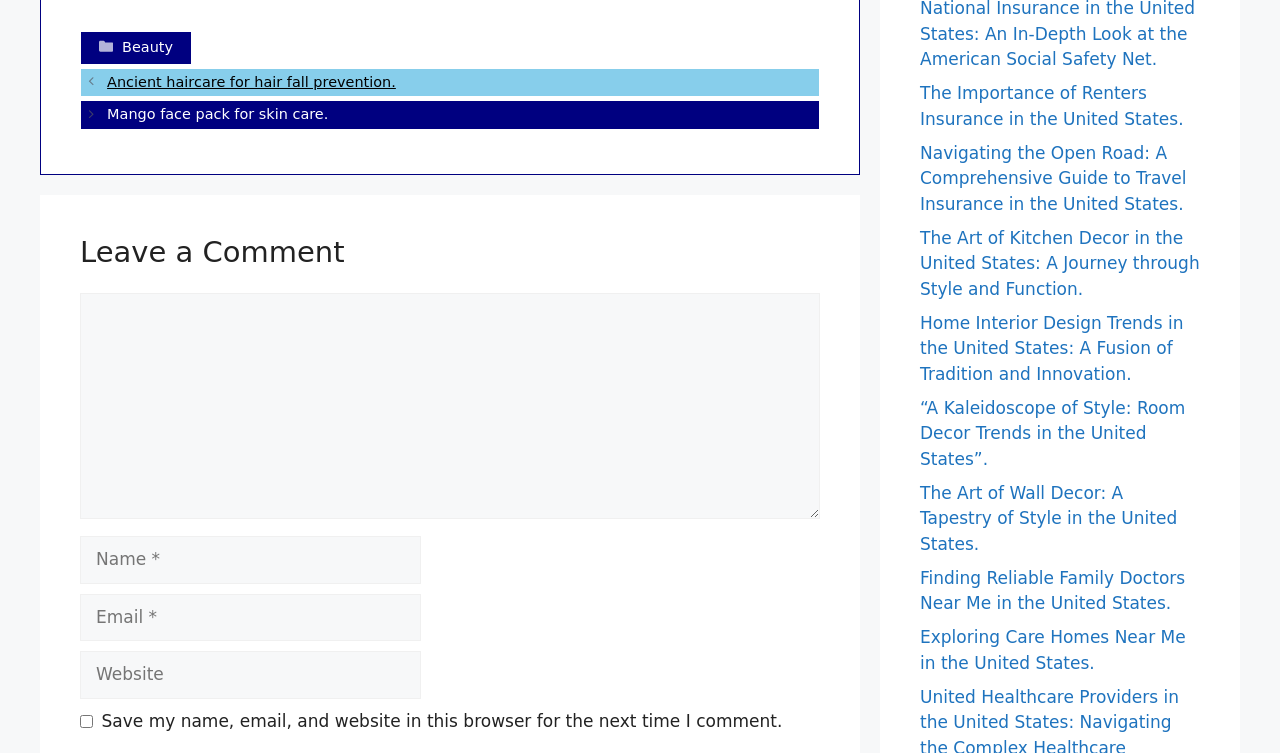Based on the description "Business", find the bounding box of the specified UI element.

None